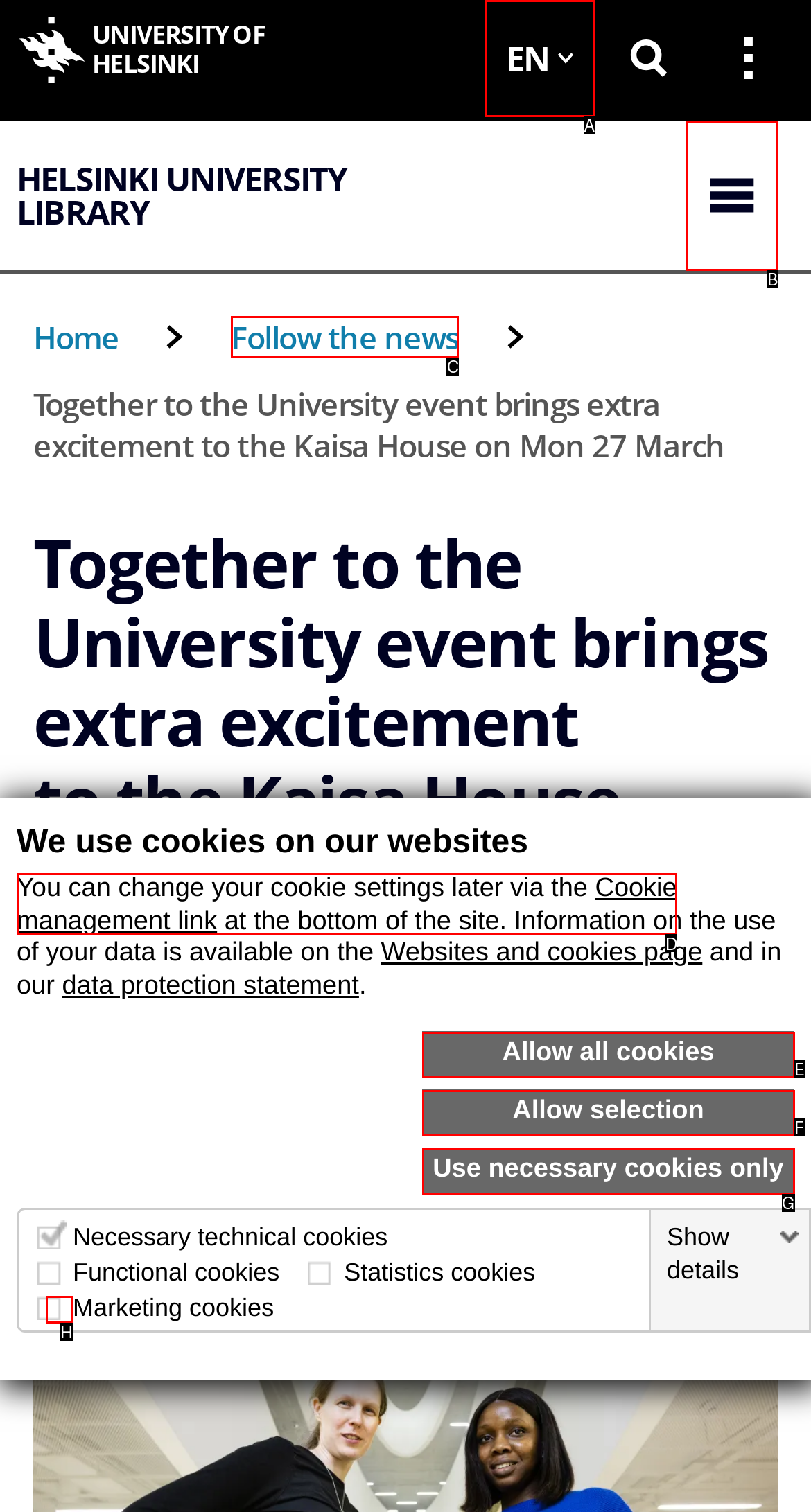Tell me which option best matches this description: Use necessary cookies only
Answer with the letter of the matching option directly from the given choices.

G